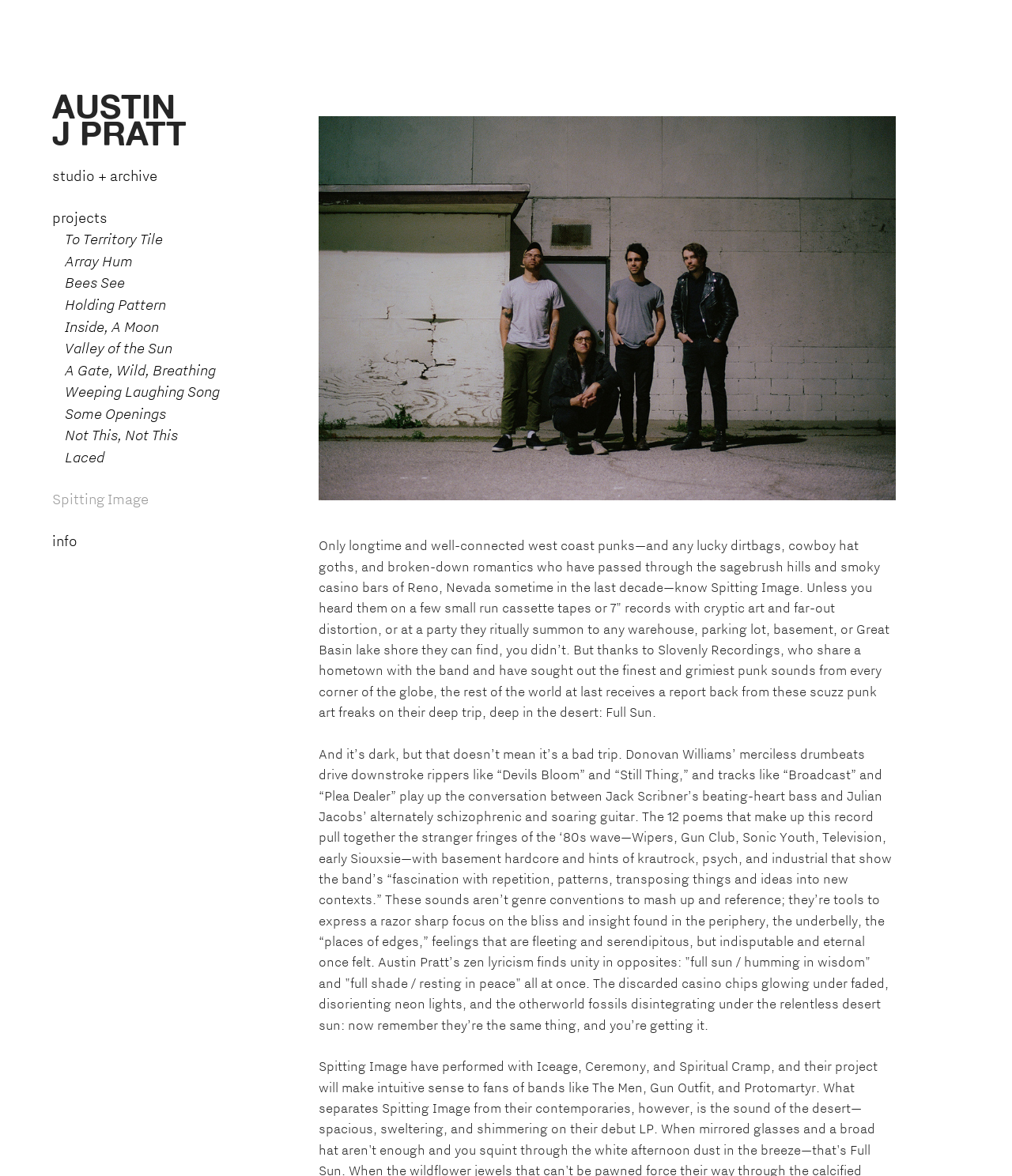Determine the bounding box coordinates of the clickable element to complete this instruction: "Explore the studio and archive". Provide the coordinates in the format of four float numbers between 0 and 1, [left, top, right, bottom].

[0.052, 0.142, 0.156, 0.157]